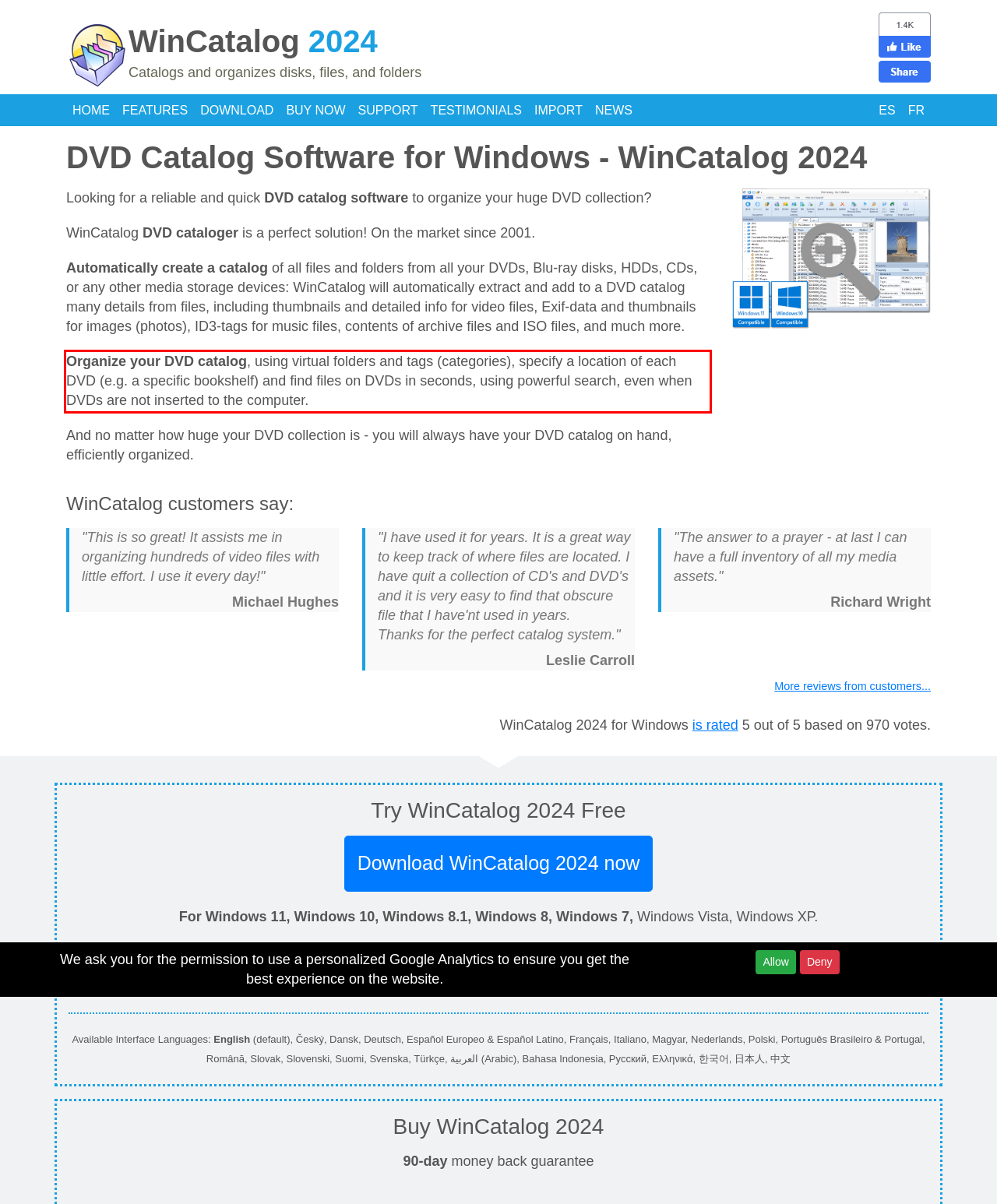Identify and transcribe the text content enclosed by the red bounding box in the given screenshot.

Organize your DVD catalog, using virtual folders and tags (categories), specify a location of each DVD (e.g. a specific bookshelf) and find files on DVDs in seconds, using powerful search, even when DVDs are not inserted to the computer.